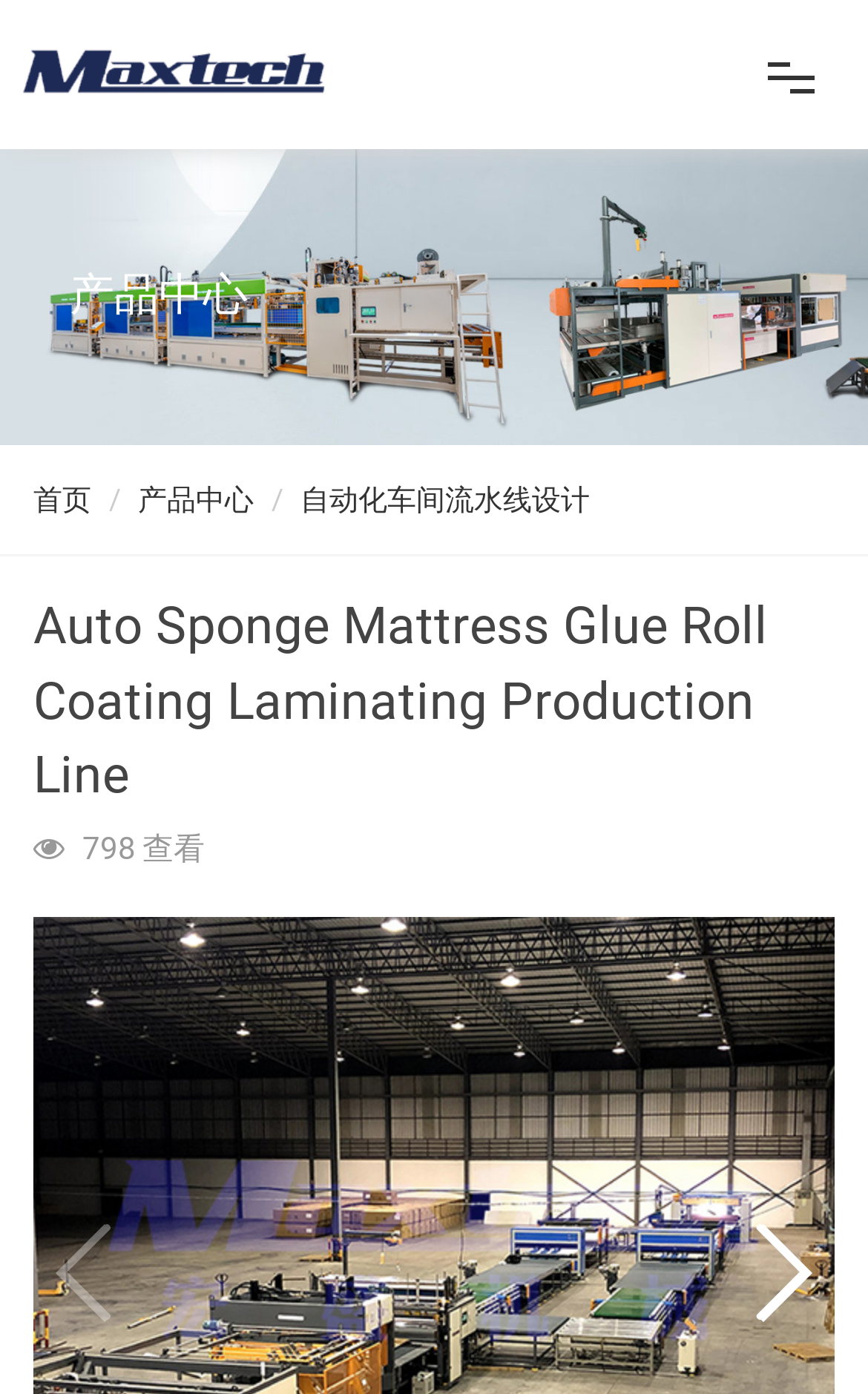Determine the main headline from the webpage and extract its text.

Auto Sponge Mattress Glue Roll Coating Laminating Production Line